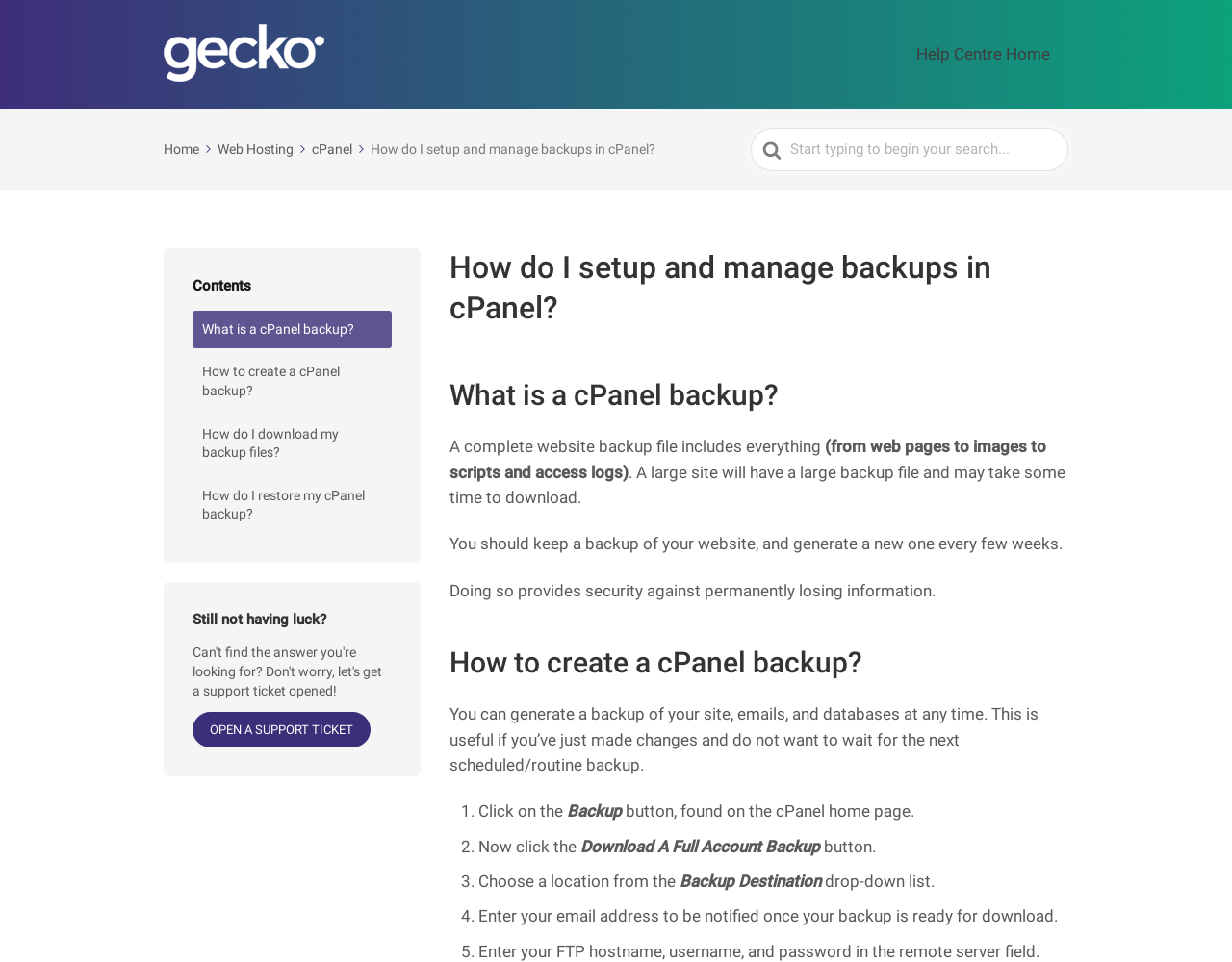Find and specify the bounding box coordinates that correspond to the clickable region for the instruction: "contact us".

None